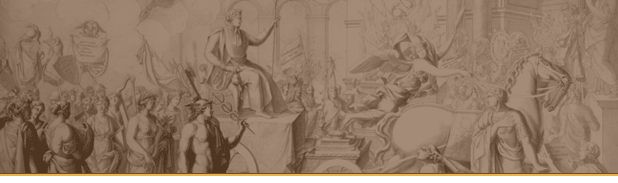What is the mood of the scene?
From the details in the image, provide a complete and detailed answer to the question.

The dynamic poses of the characters surrounding the prominent figure hint at a moment of celebration or tribute, suggesting a joyful and commemorative atmosphere.